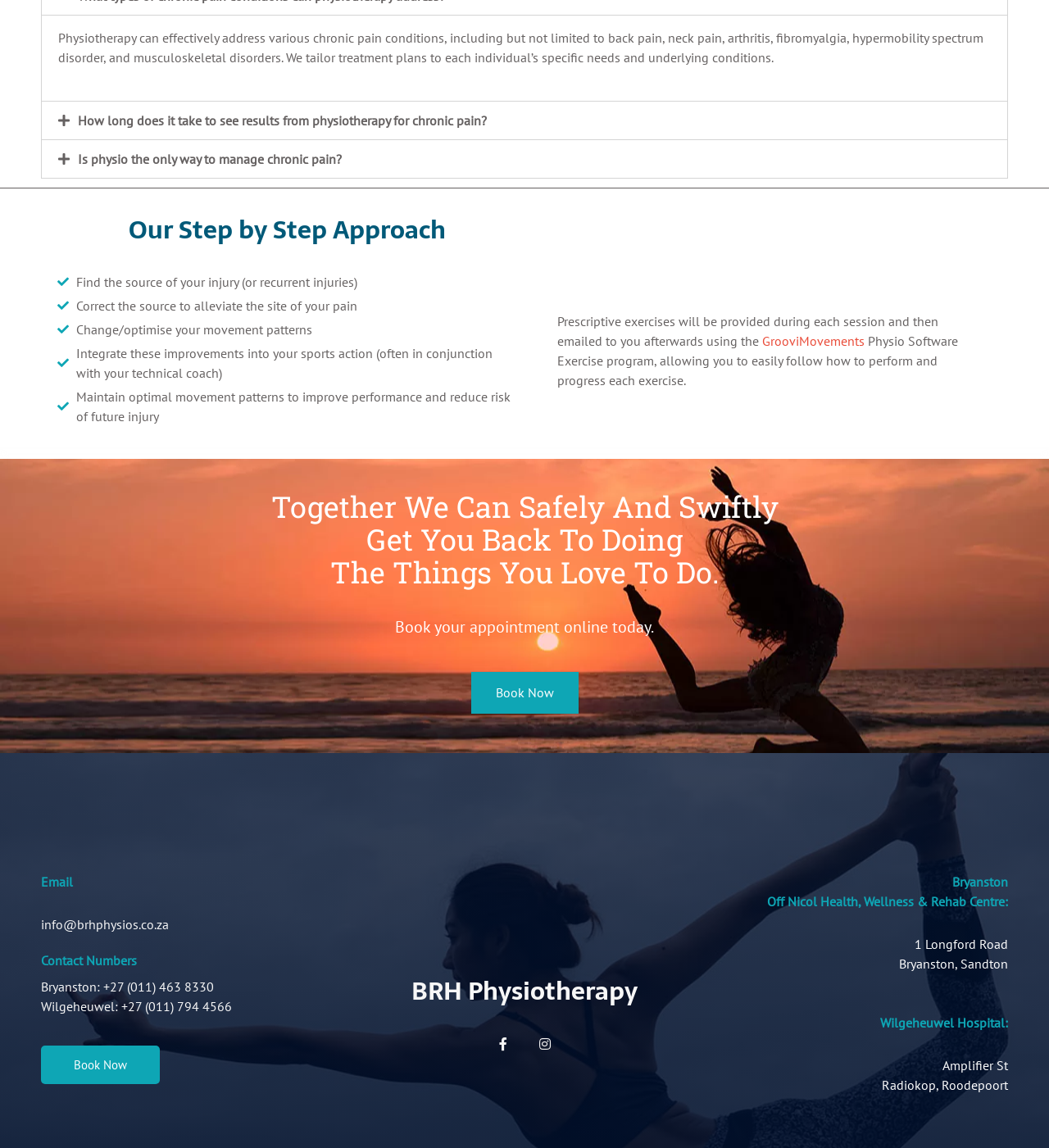What is the name of the hospital mentioned?
Carefully analyze the image and provide a thorough answer to the question.

This answer can be obtained by reading the text that mentions 'Wilgeheuwel Hospital:' and provides the address 'Amplifier St, Radiokop, Roodepoort'.